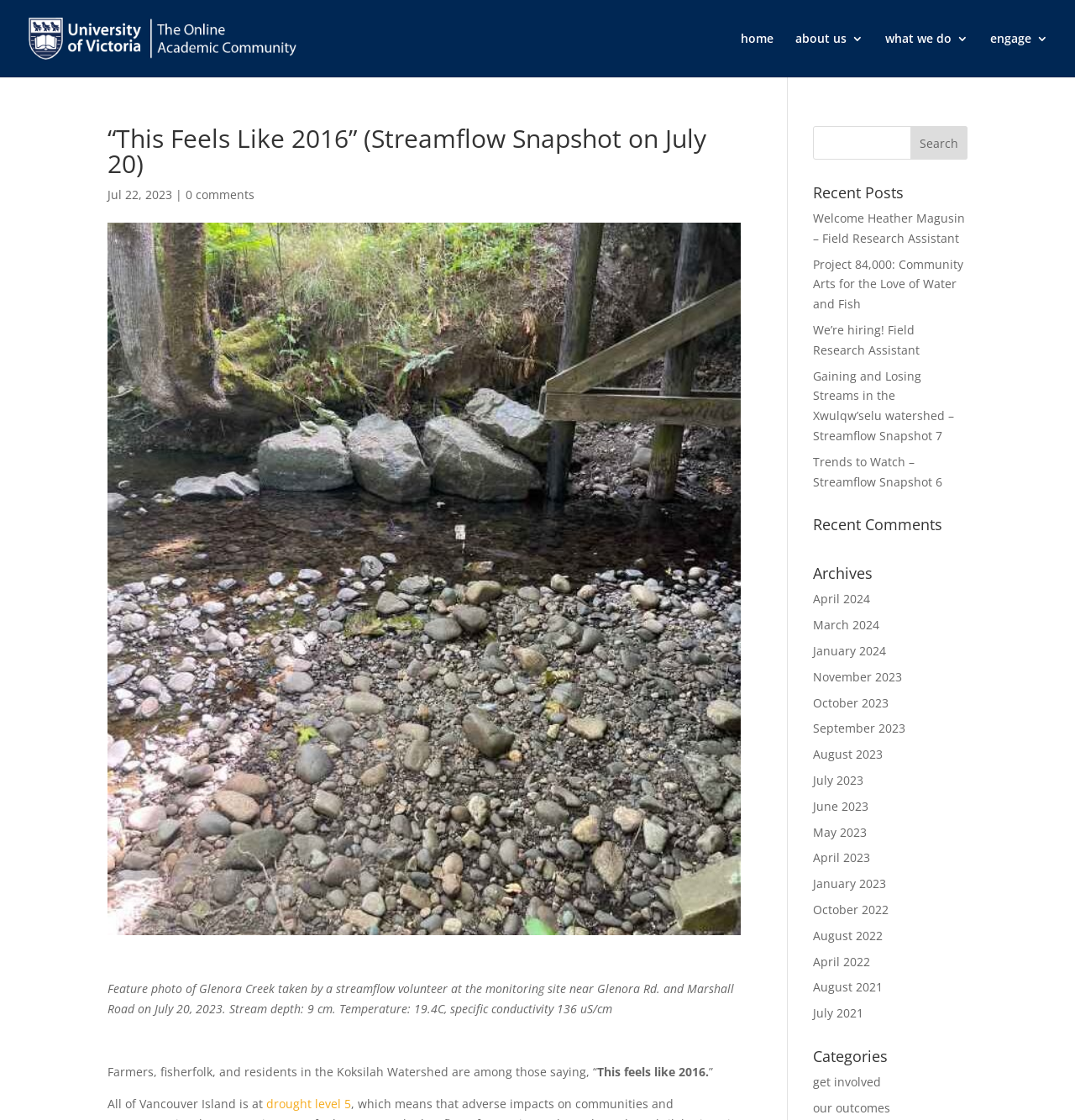From the element description: "home", extract the bounding box coordinates of the UI element. The coordinates should be expressed as four float numbers between 0 and 1, in the order [left, top, right, bottom].

[0.689, 0.029, 0.72, 0.069]